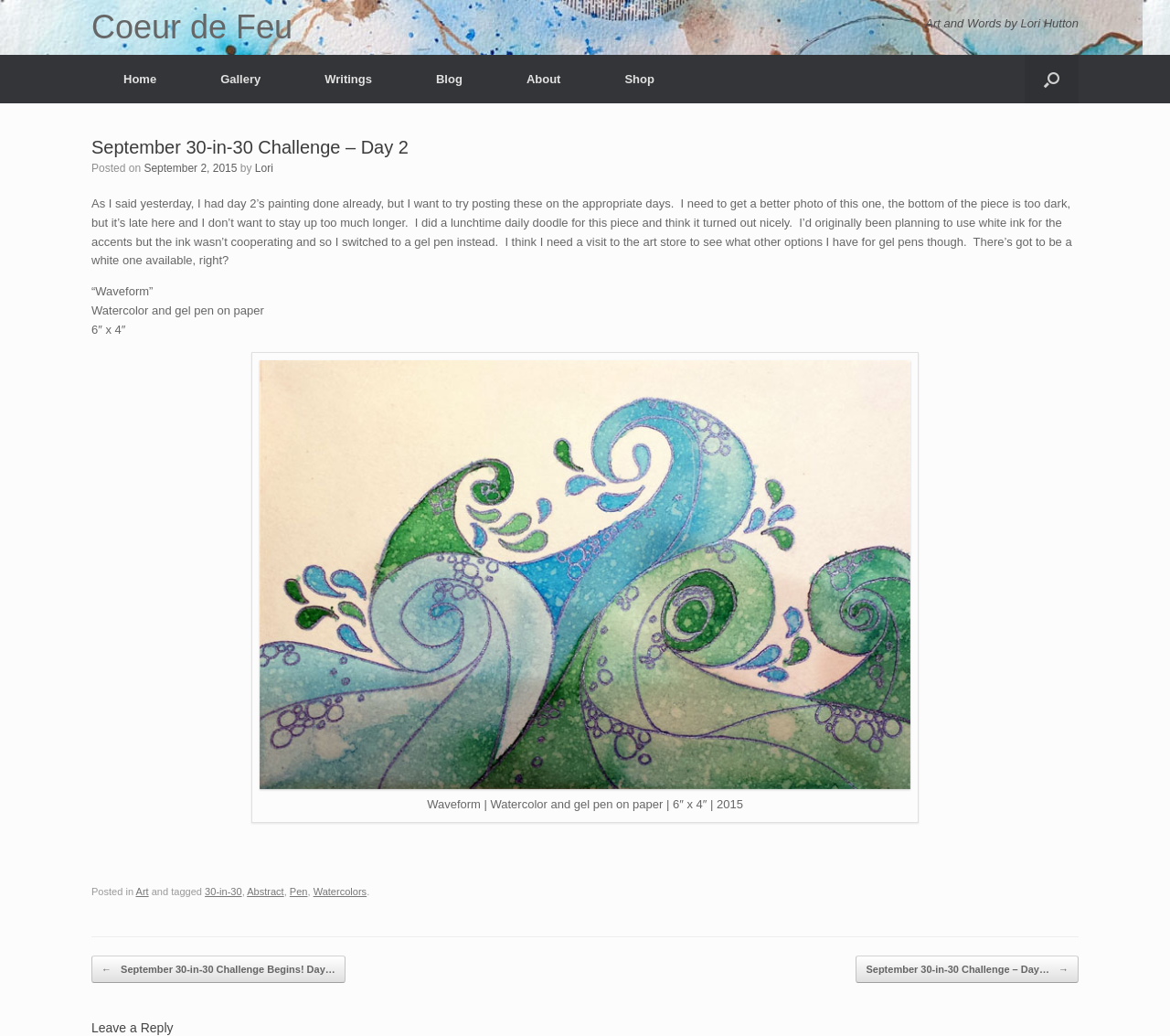Describe all the visual and textual components of the webpage comprehensively.

This webpage is about an art blog, specifically a post titled "September 30-in-30 Challenge – Day 2 – Coeur de Feu" by Lori Hutton. At the top, there is a navigation menu with links to "Home", "Gallery", "Writings", "Blog", "About", and "Shop". On the right side of the navigation menu, there is a search button.

Below the navigation menu, there is a header section with the title of the post, "September 30-in-30 Challenge – Day 2", and the date "September 2, 2015". The author's name, "Lori", is also mentioned.

The main content of the post is a description of the artwork, "Waveform", which is a watercolor and gel pen on paper piece, measuring 6″ x 4″. The text describes the process of creating the artwork, including the use of a lunchtime daily doodle and the decision to switch from white ink to a gel pen for accents.

Below the text, there is an image of the artwork, "Waveform (Day 2)", which is described by a caption. The image is centered on the page.

At the bottom of the page, there are links to related categories, including "Art", "30-in-30", "Abstract", "Pen", and "Watercolors". There is also a post navigation section with links to the previous and next posts in the series.